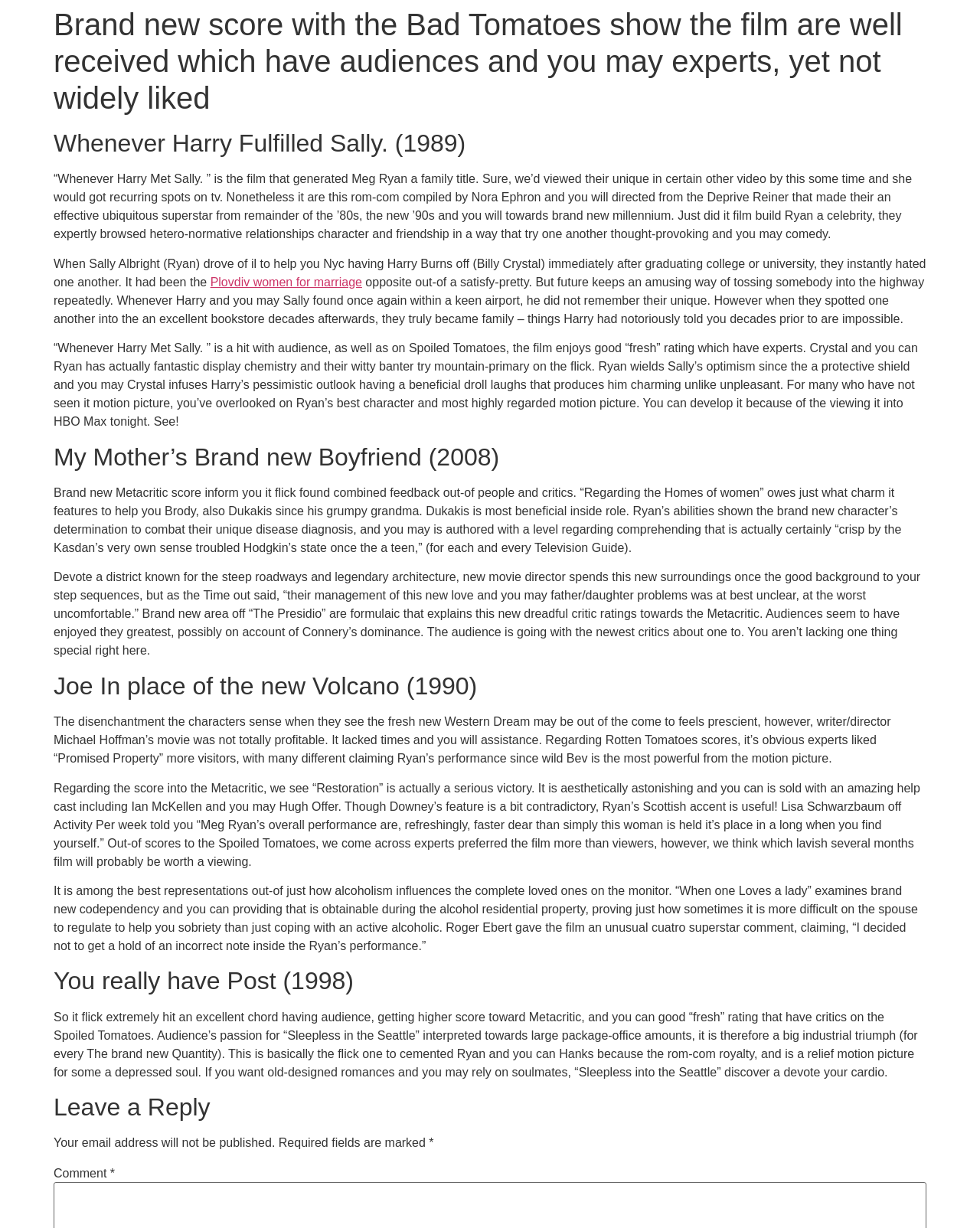Generate a comprehensive description of the webpage content.

This webpage is about Food & Cooking Recipes, but it appears to be a blog post or article discussing Meg Ryan's film career. At the top of the page, there is a header with the title "Brand new score with the Bad Tomatoes show the film are well received which have audiences and you may experts, yet not widely liked – Food & Cooking Recipes". Below this header, there are several sections, each discussing a different Meg Ryan film.

The first section is about "When Harry Met Sally. (1989)", which is described as the film that made Meg Ryan a household name. The text summarizes the plot of the film and praises the chemistry between Ryan and her co-star Billy Crystal.

To the right of this section, there is a link to "Plovdiv women for marriage", which seems out of place in the context of the article.

The next sections discuss other Meg Ryan films, including "My Mother’s Brand new Boyfriend (2008)", "Joe Versus the Volcano (1990)", "Promised Land", "Restoration", "When a Man Loves a Woman", and "You’ve Got Mail (1998)". Each section summarizes the plot of the film and provides critical reception information from Rotten Tomatoes and Metacritic.

At the bottom of the page, there is a section for leaving a comment, with fields for entering a name, email address, and comment. There is also a note stating that email addresses will not be published.

Overall, the webpage is a tribute to Meg Ryan's film career, with a focus on her romantic comedies.